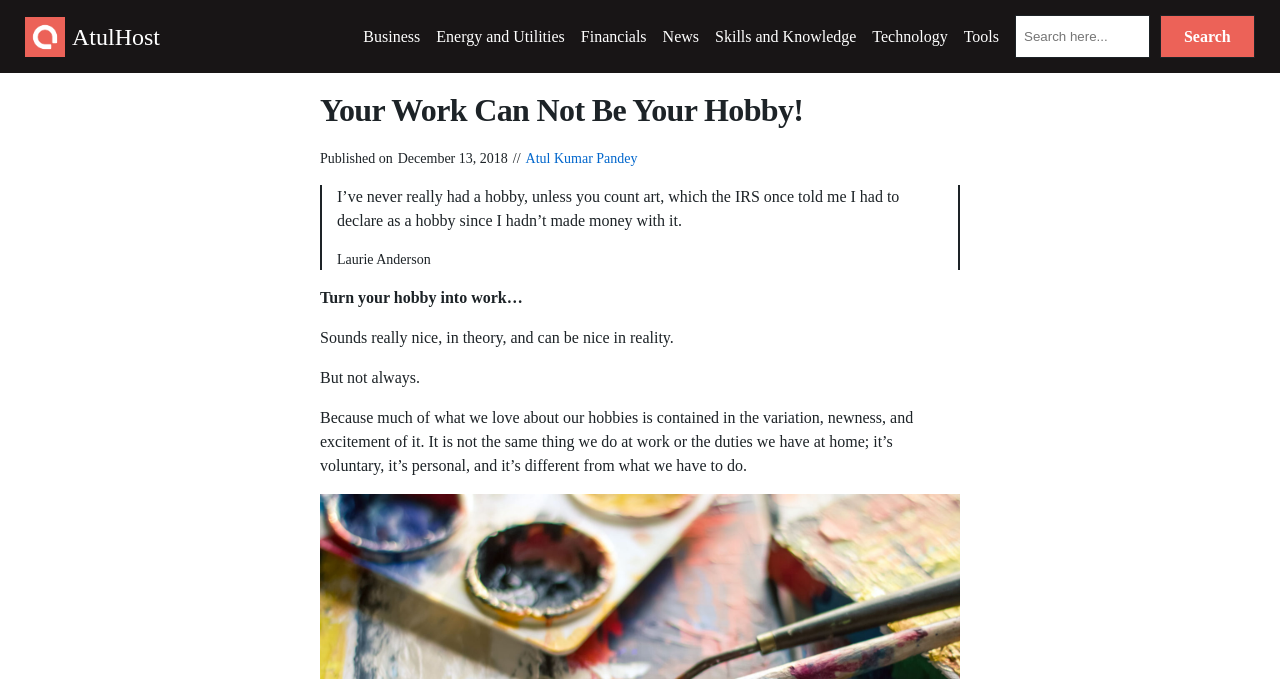Use a single word or phrase to answer this question: 
What is the author's name?

Atul Kumar Pandey